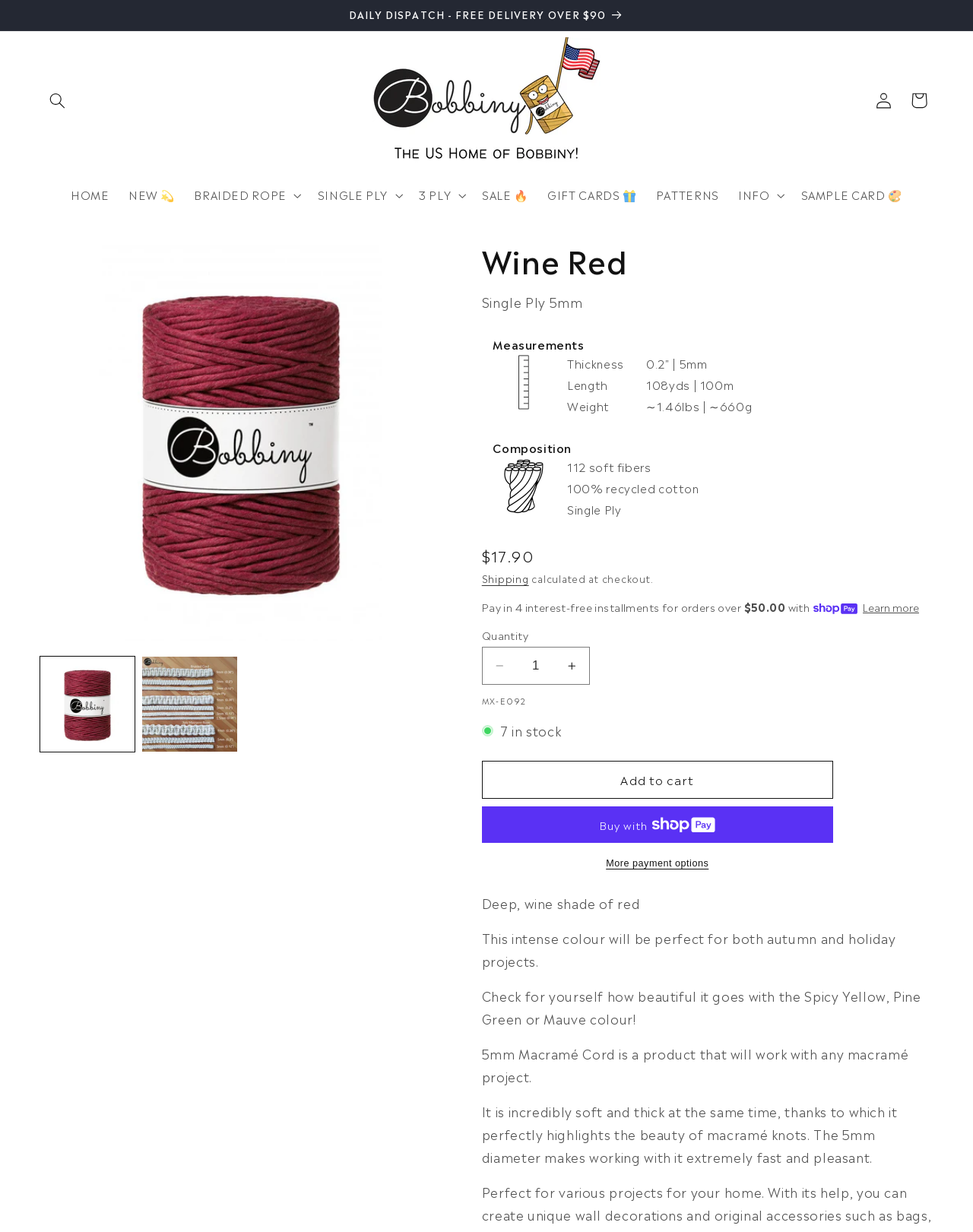Predict the bounding box of the UI element based on this description: "INFO".

[0.749, 0.145, 0.813, 0.172]